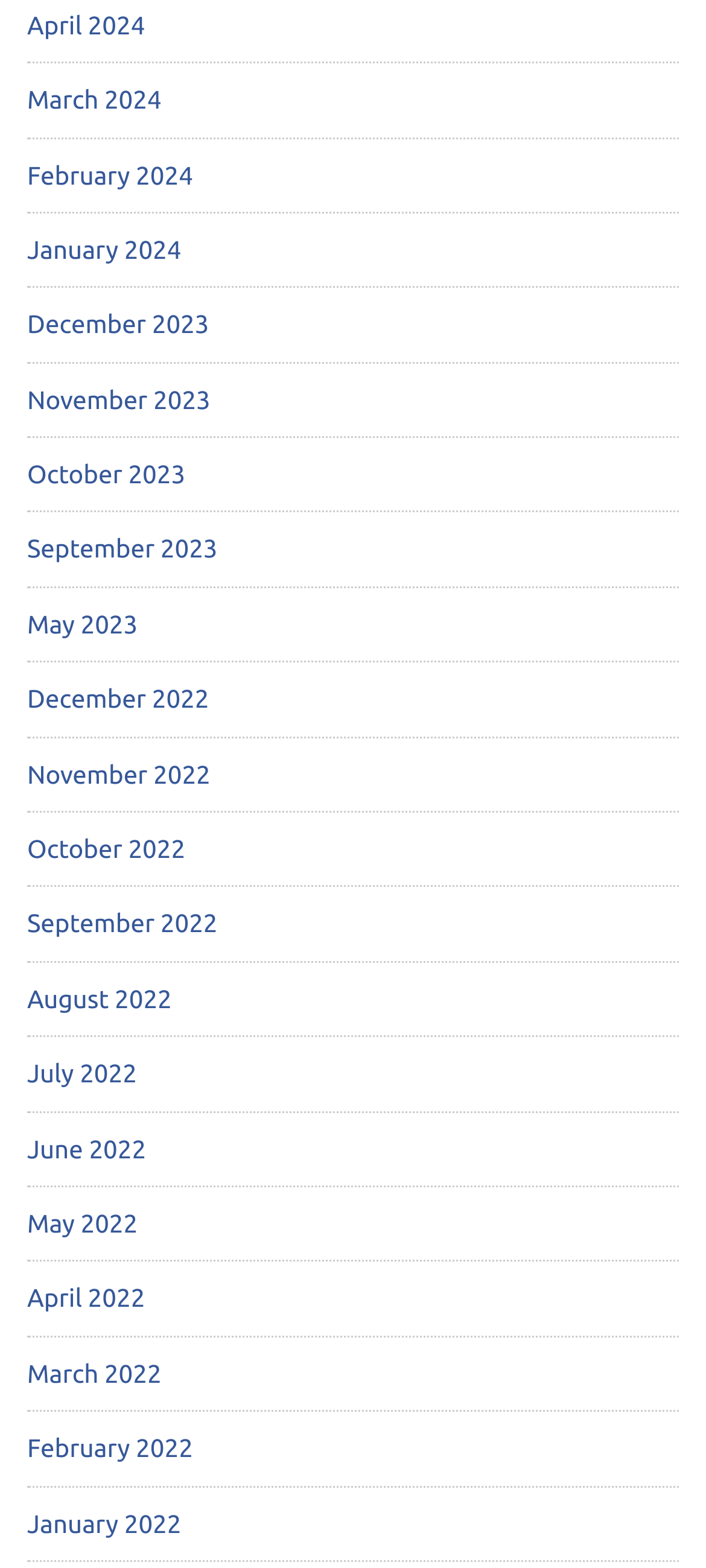Locate the bounding box coordinates of the UI element described by: "chateaudefontenaille.com". Provide the coordinates as four float numbers between 0 and 1, formatted as [left, top, right, bottom].

None